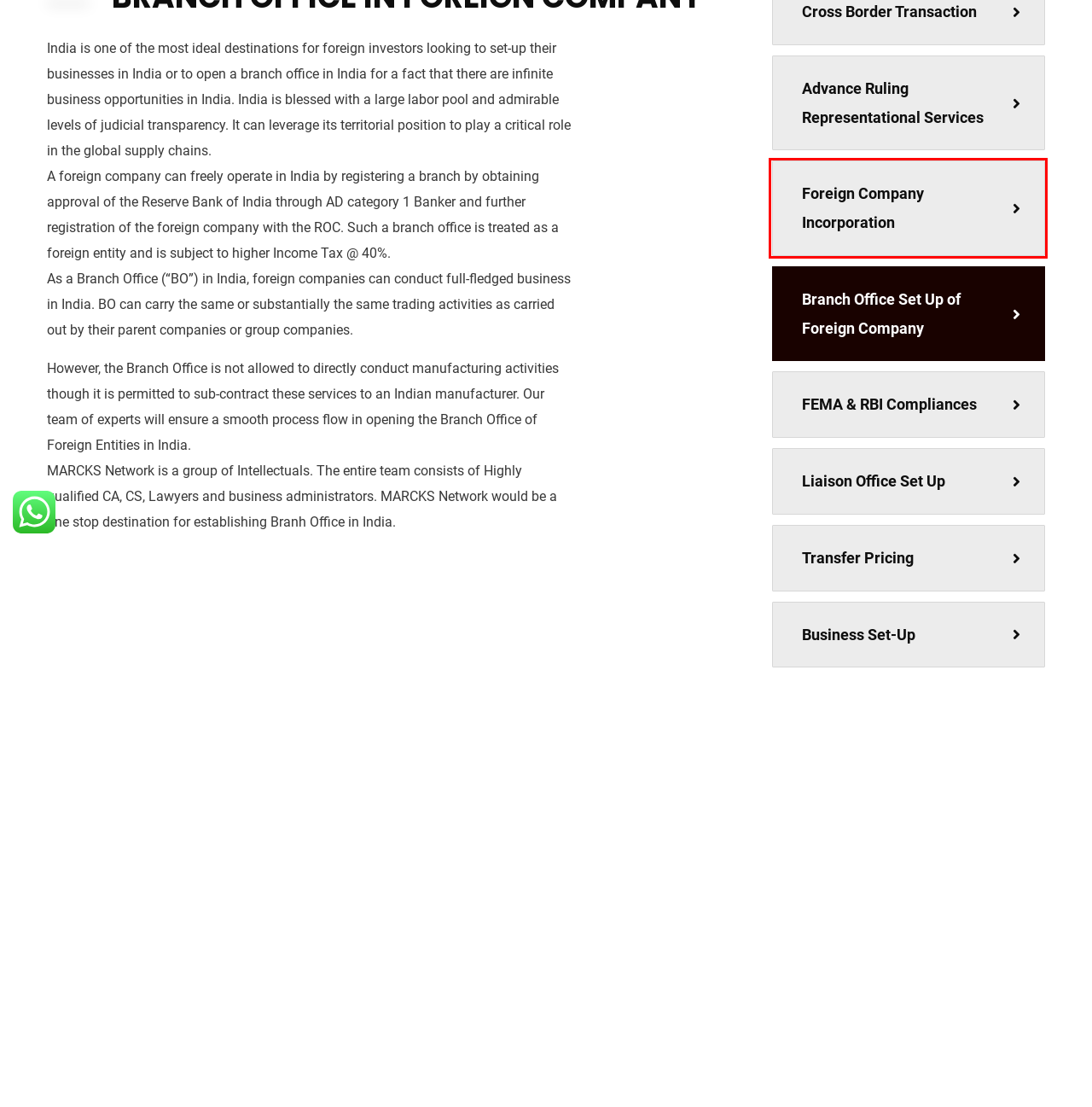Look at the given screenshot of a webpage with a red rectangle bounding box around a UI element. Pick the description that best matches the new webpage after clicking the element highlighted. The descriptions are:
A. ADVANCED RULING REPRESENTATIONAL SERVICES - Marcks Network
B. Careers - Marcks Network
C. Contact - Marcks Network
D. LIAISON OFFICE SETUP UP - Marcks Network
E. FOREIGN COMPANY INCORPORATION - Marcks Network
F. TRANSFER PRICING - Marcks Network
G. BUSINESS SET-UP SERVICES - Marcks Network
H. FEMA & RBI COMPLIANCES - Marcks Network

E